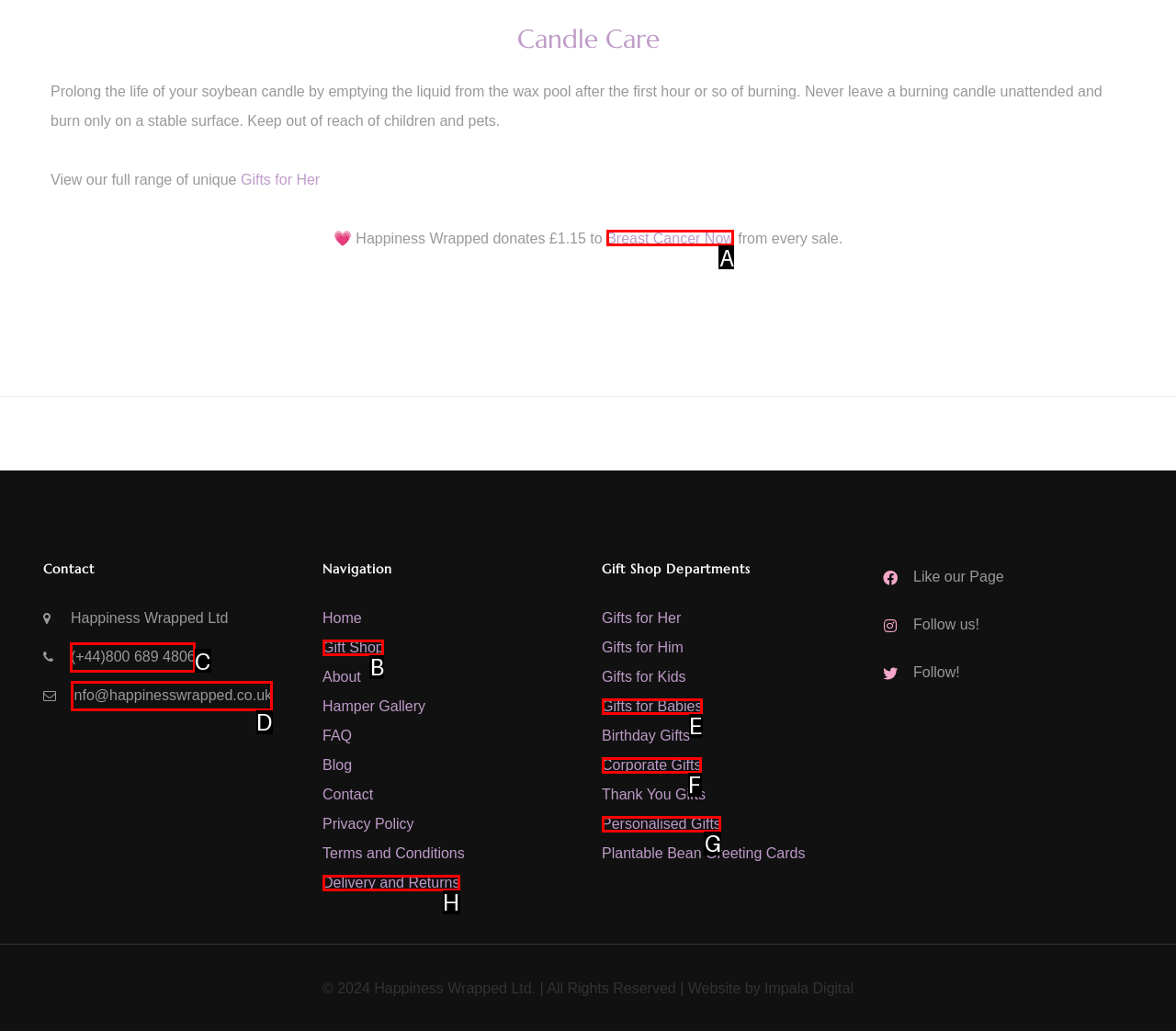From the given options, choose the one to complete the task: Contact Happiness Wrapped Ltd
Indicate the letter of the correct option.

C